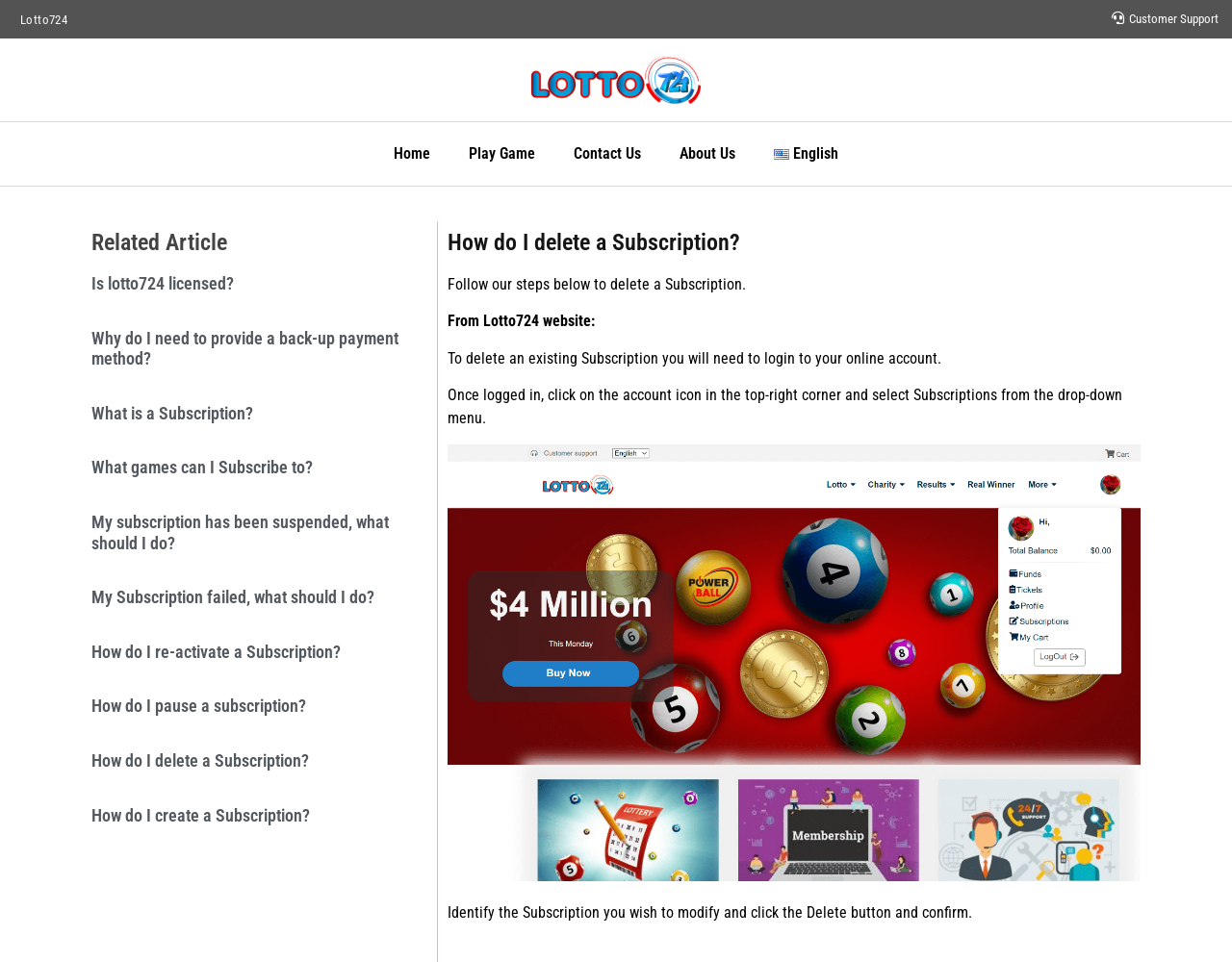Given the description "What is a Subscription?", determine the bounding box of the corresponding UI element.

[0.074, 0.419, 0.205, 0.44]